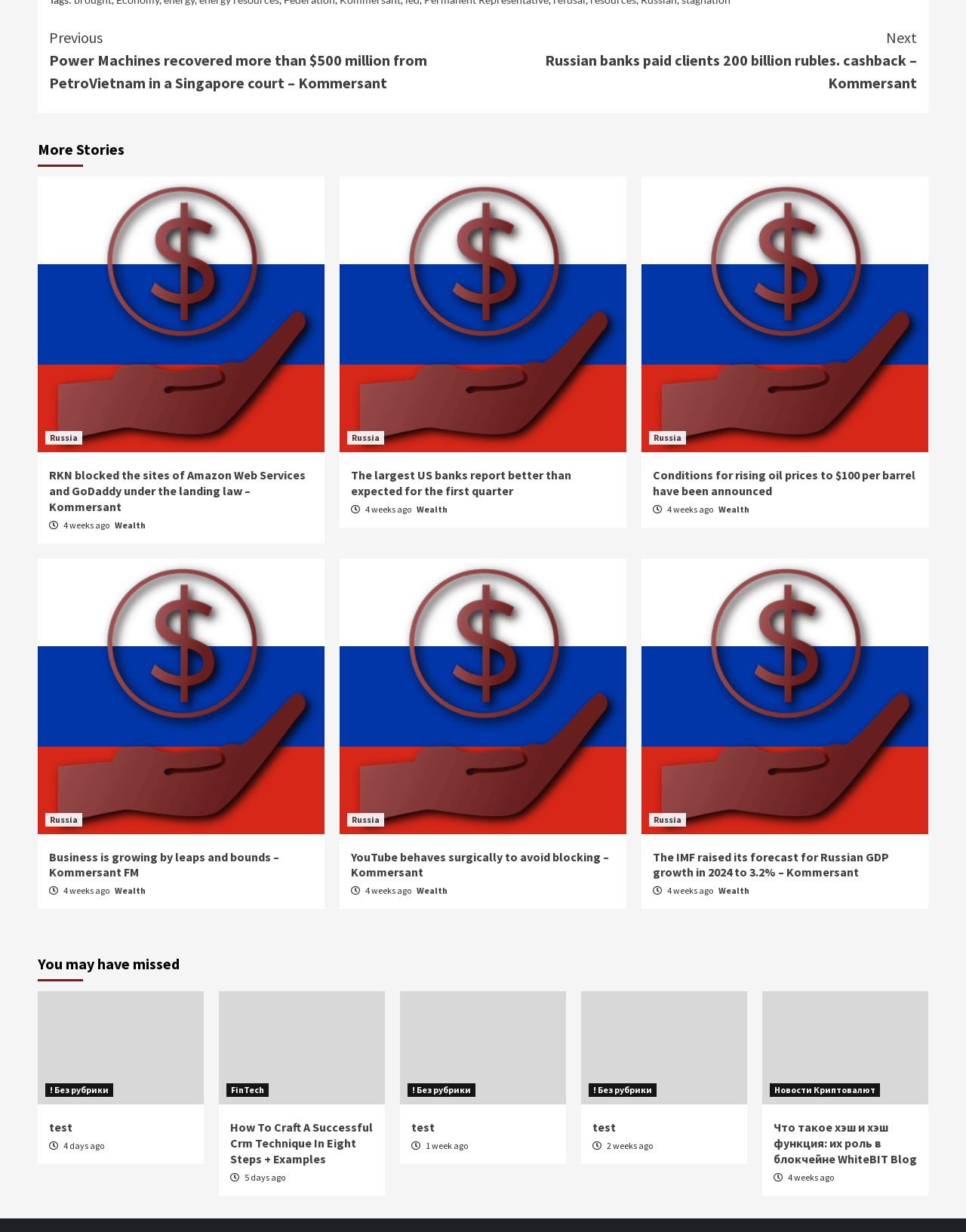Locate the bounding box coordinates of the element to click to perform the following action: 'Click on 'Continue Reading''. The coordinates should be given as four float values between 0 and 1, in the form of [left, top, right, bottom].

[0.051, 0.015, 0.949, 0.083]